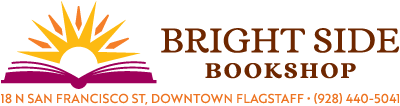Explain in detail what you see in the image.

The image features the logo of Bright Side Bookshop, a vibrant and inviting representation of a bookstore. The logo showcases a stylized sun rising over an open book, symbolizing knowledge and enlightenment. The bright colors of the sun—yellow, orange, and purple—evoke a sense of warmth and optimism. Directly below the logo, the name "BRIGHT SIDE BOOKSHOP" is prominently displayed in a bold, brown font, reinforcing the shop's welcoming atmosphere. Further down, the address "18 N San Francisco St, Downtown Flagstaff" along with a phone number, adds a friendly, local touch, inviting customers to visit or reach out for inquiries. This logo encapsulates the essence of a community-focused bookstore, dedicated to promoting literature and fostering a love of reading.